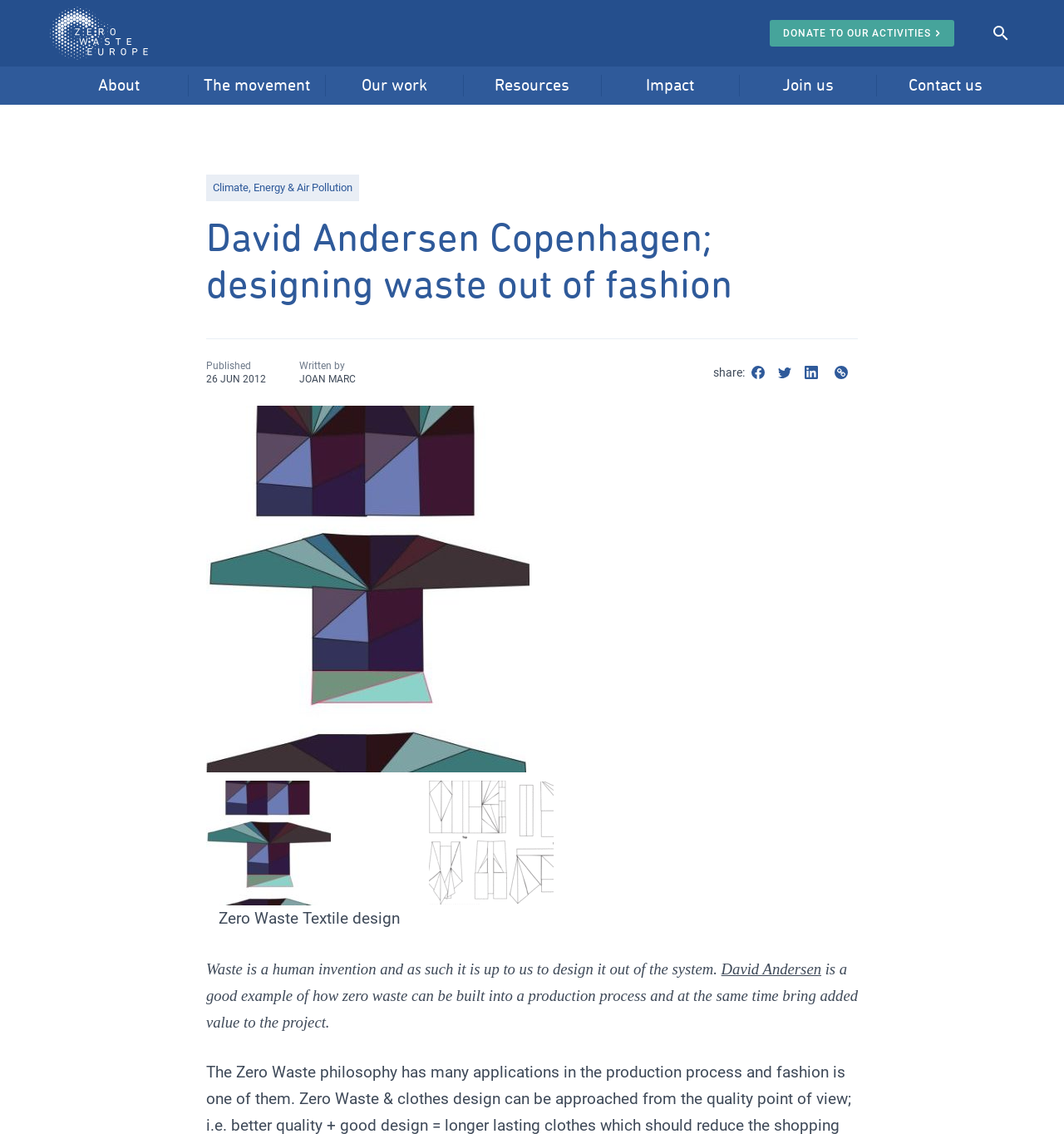What is the name of the organization?
Could you answer the question with a detailed and thorough explanation?

I found the answer by looking at the top-left corner of the webpage, where it says 'David Andersen Copenhagen; designing waste out of fashion - Zero Waste Europe'. The organization's name is 'Zero Waste Europe'.